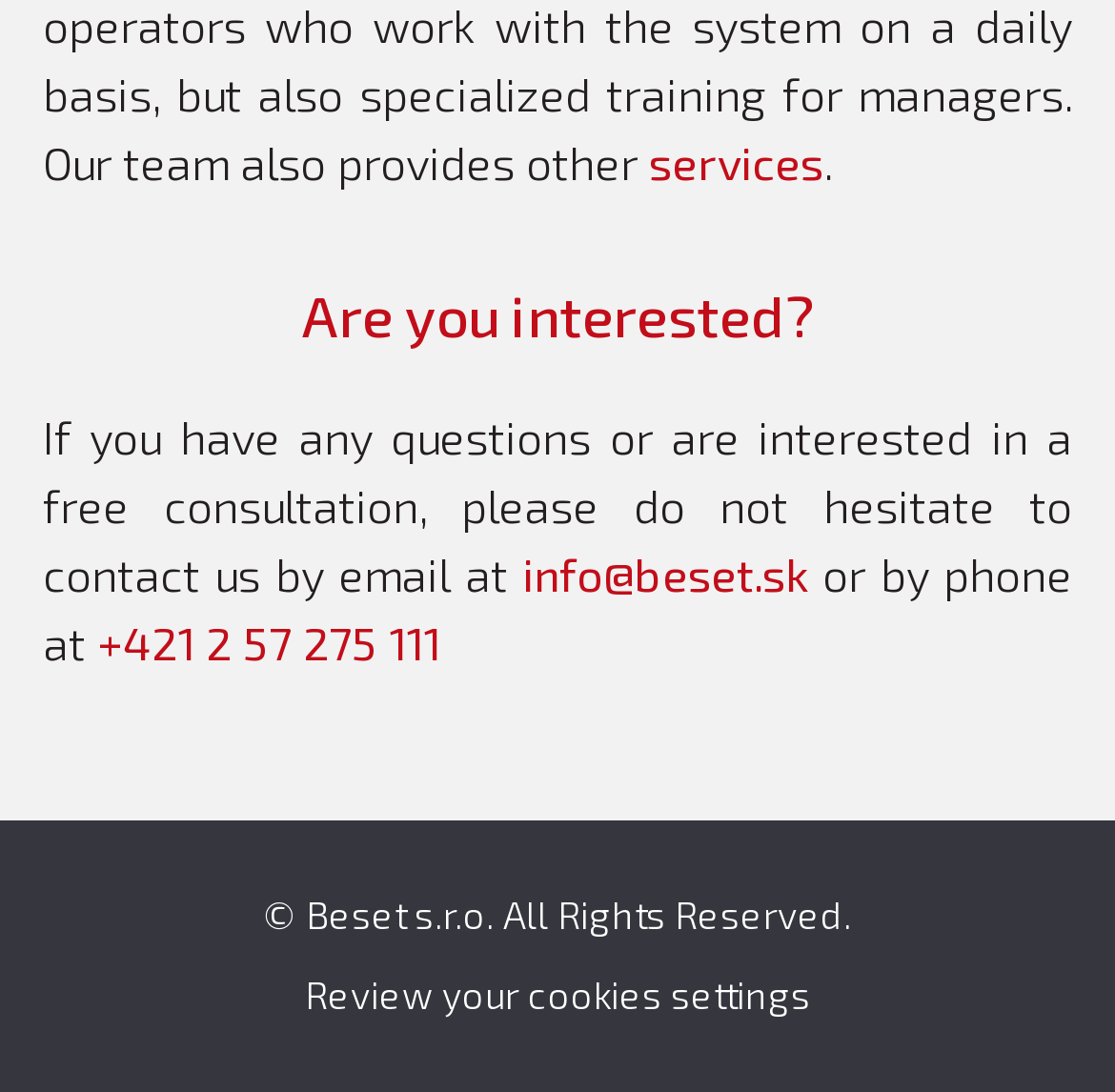Identify the bounding box for the given UI element using the description provided. Coordinates should be in the format (top-left x, top-left y, bottom-right x, bottom-right y) and must be between 0 and 1. Here is the description: +421 2 57 275 111

[0.087, 0.564, 0.395, 0.614]